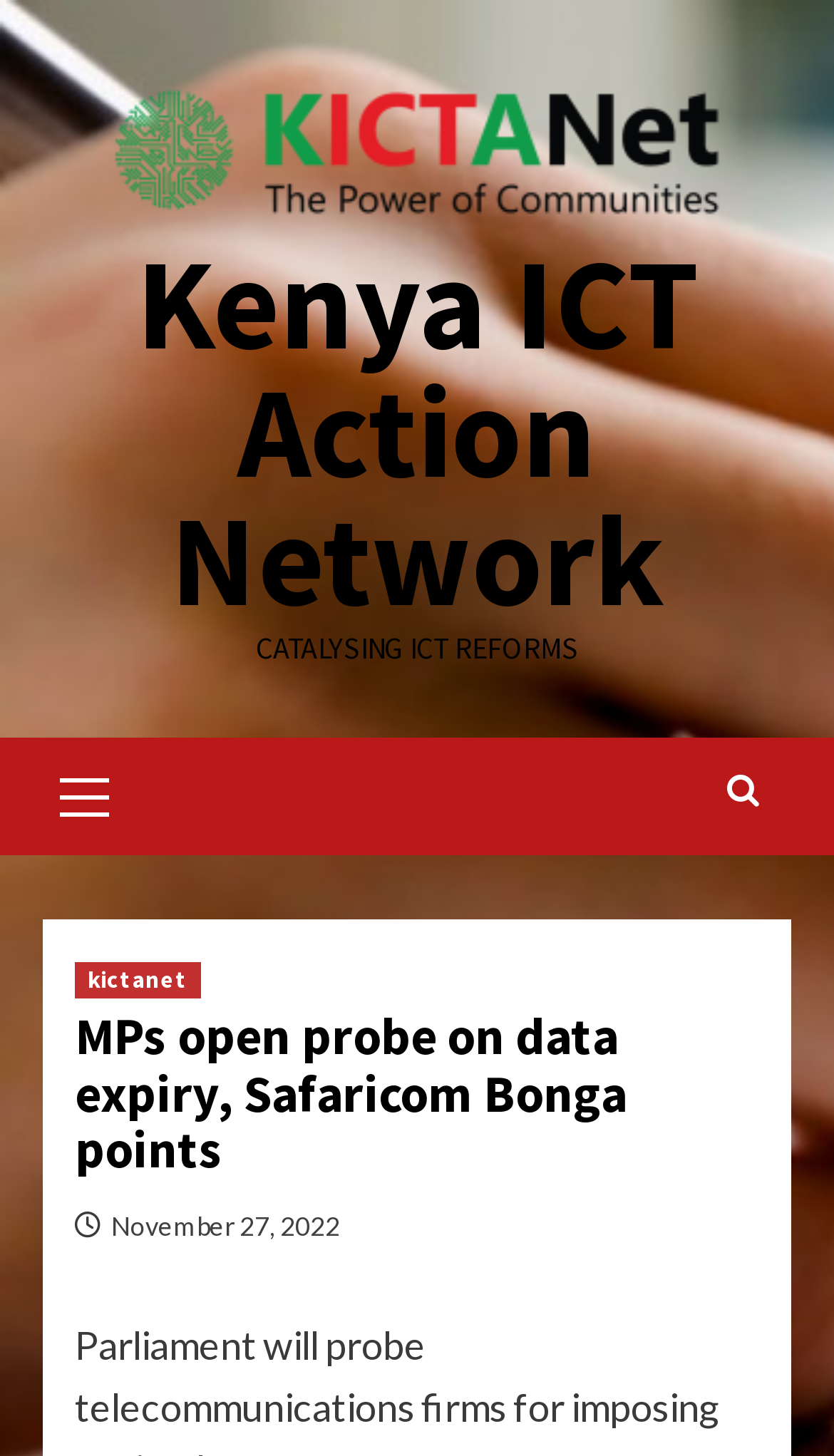What is the date of the article?
Please answer using one word or phrase, based on the screenshot.

November 27, 2022